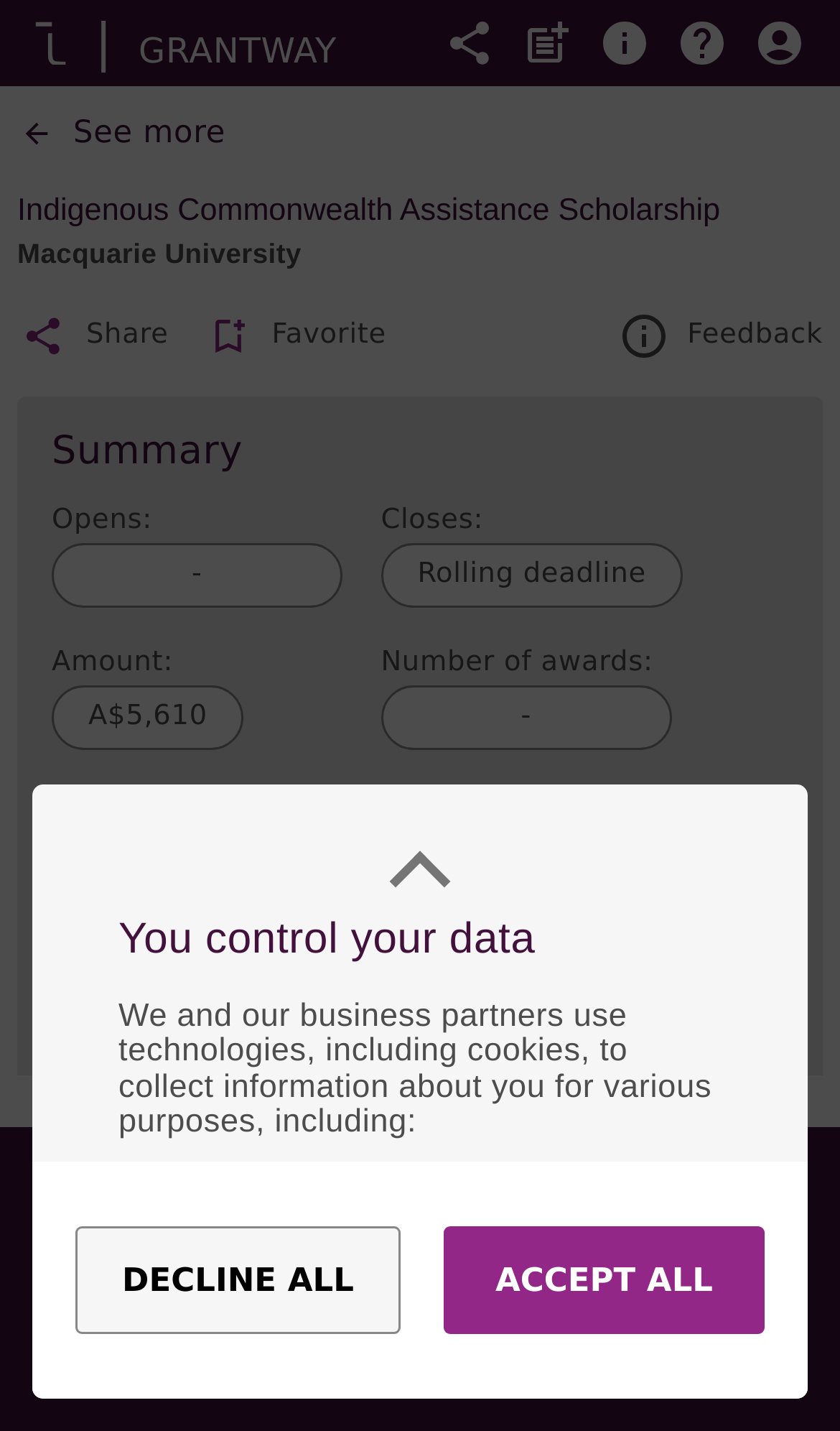Show the bounding box coordinates for the HTML element described as: "See more".

[0.021, 0.078, 0.979, 0.108]